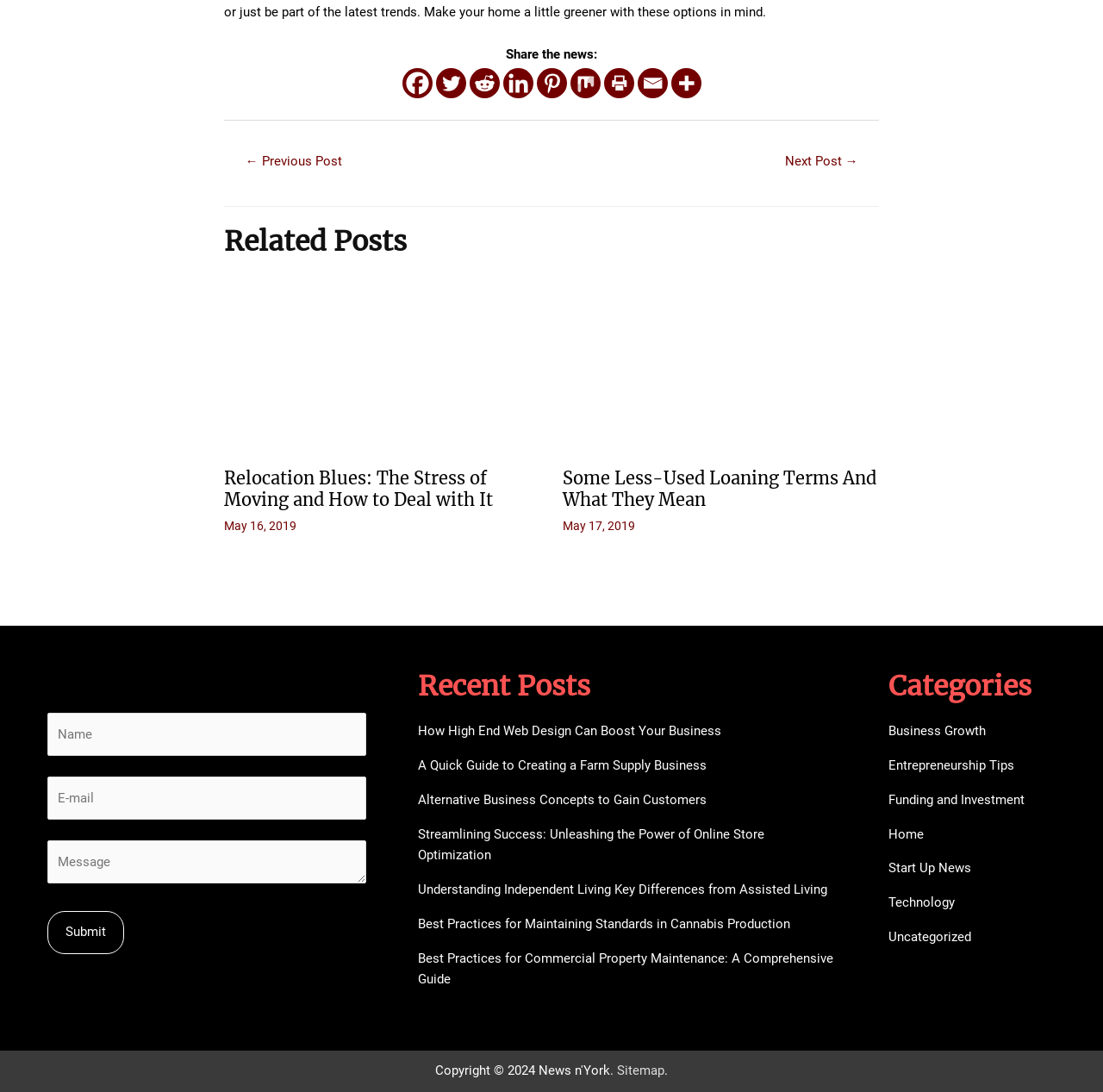What is the category of the post 'How High End Web Design Can Boost Your Business'?
Could you answer the question in a detailed manner, providing as much information as possible?

The post 'How High End Web Design Can Boost Your Business' is categorized under 'Business Growth', which is one of the categories listed on the page. This category is likely related to entrepreneurship, business development, and growth strategies.